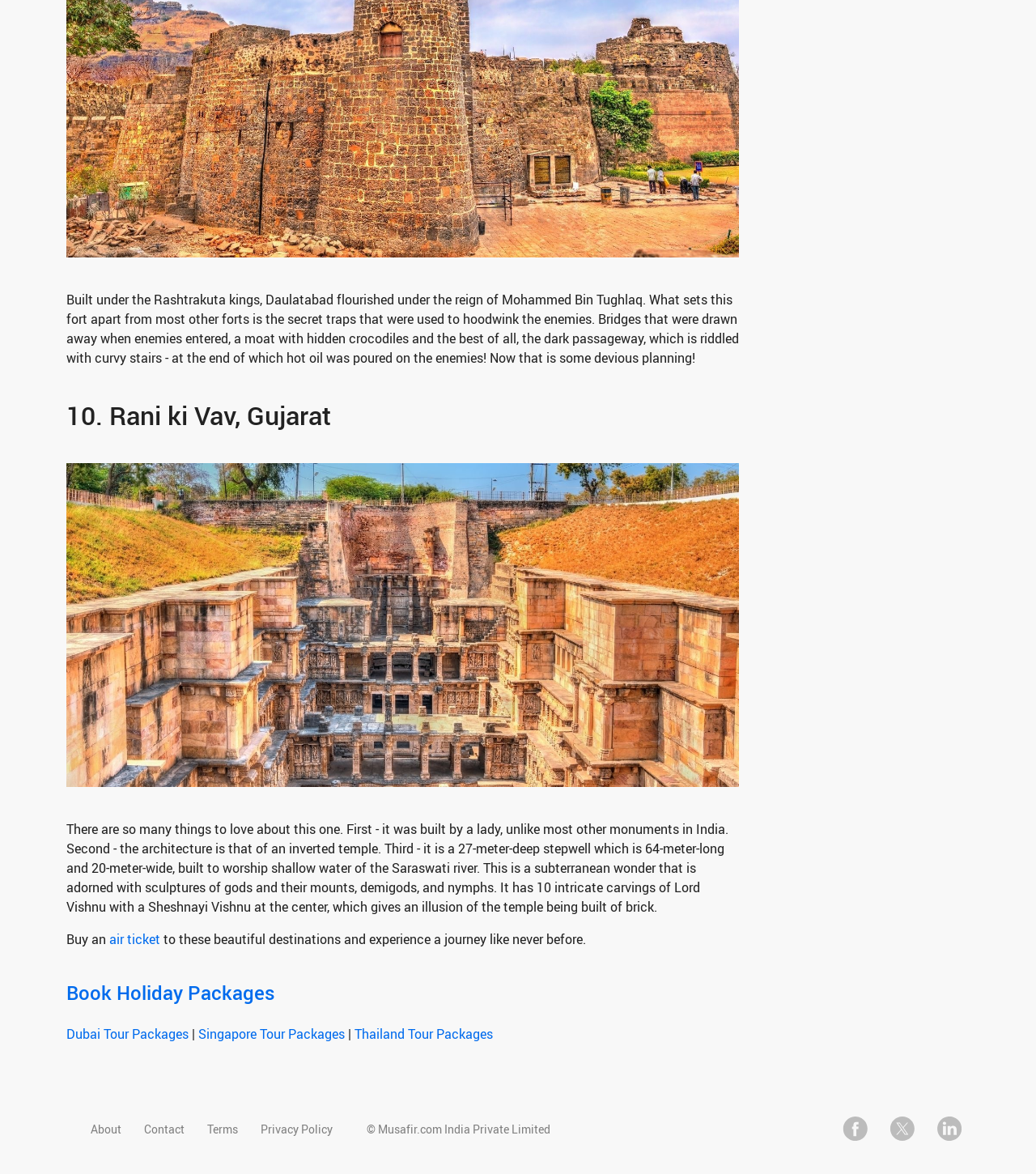Please indicate the bounding box coordinates for the clickable area to complete the following task: "Explore 'Dubai Tour Packages'". The coordinates should be specified as four float numbers between 0 and 1, i.e., [left, top, right, bottom].

[0.064, 0.873, 0.182, 0.888]